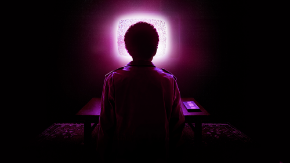Please answer the following query using a single word or phrase: 
What is the atmosphere of the image?

Intrigue and suspense